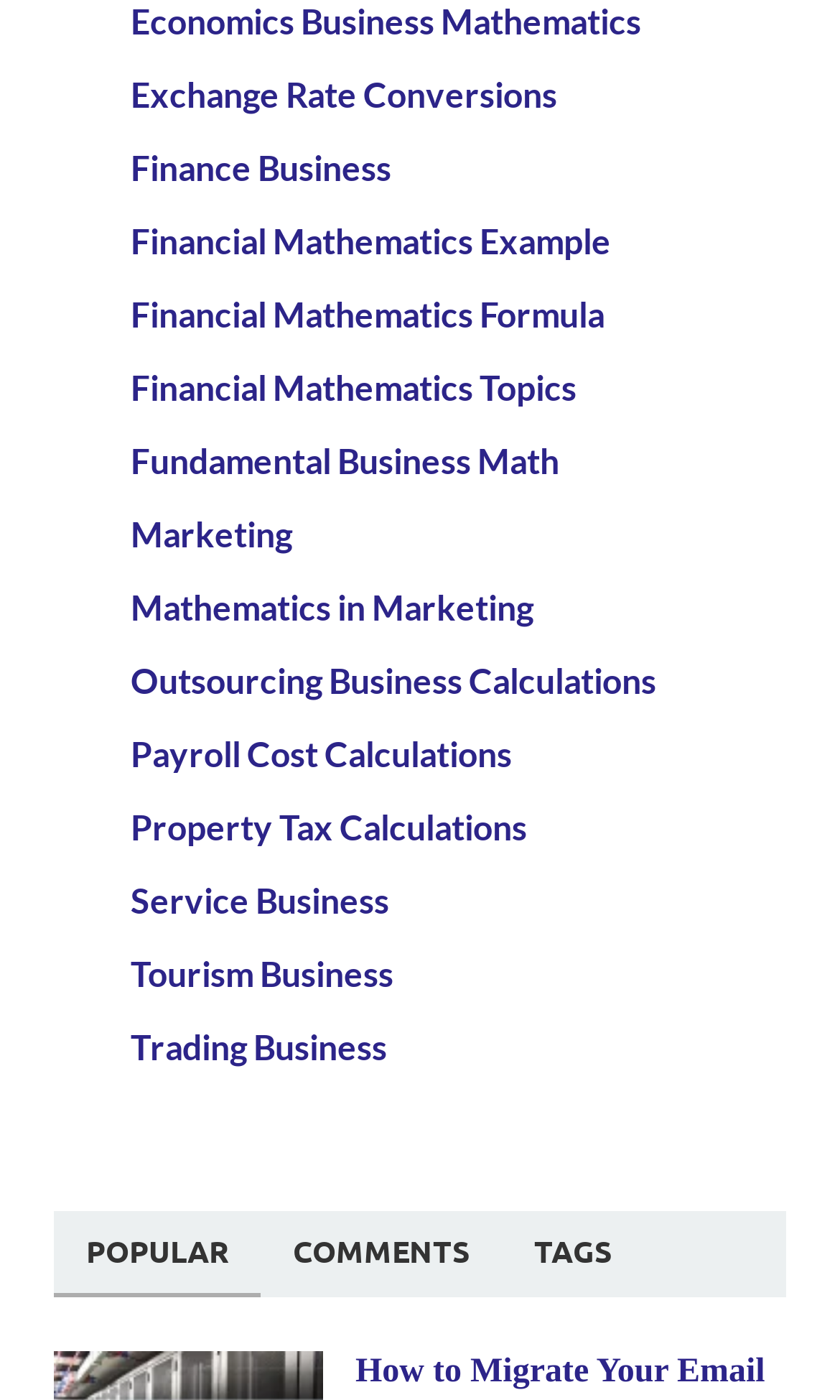What type of business is 'Service Business' related to?
Using the image as a reference, answer the question in detail.

The link 'Service Business' is related to the type of business that provides services, as indicated by its location among other business-related links on the webpage, such as 'Trading Business', 'Tourism Business', and 'Fundamental Business Math'.